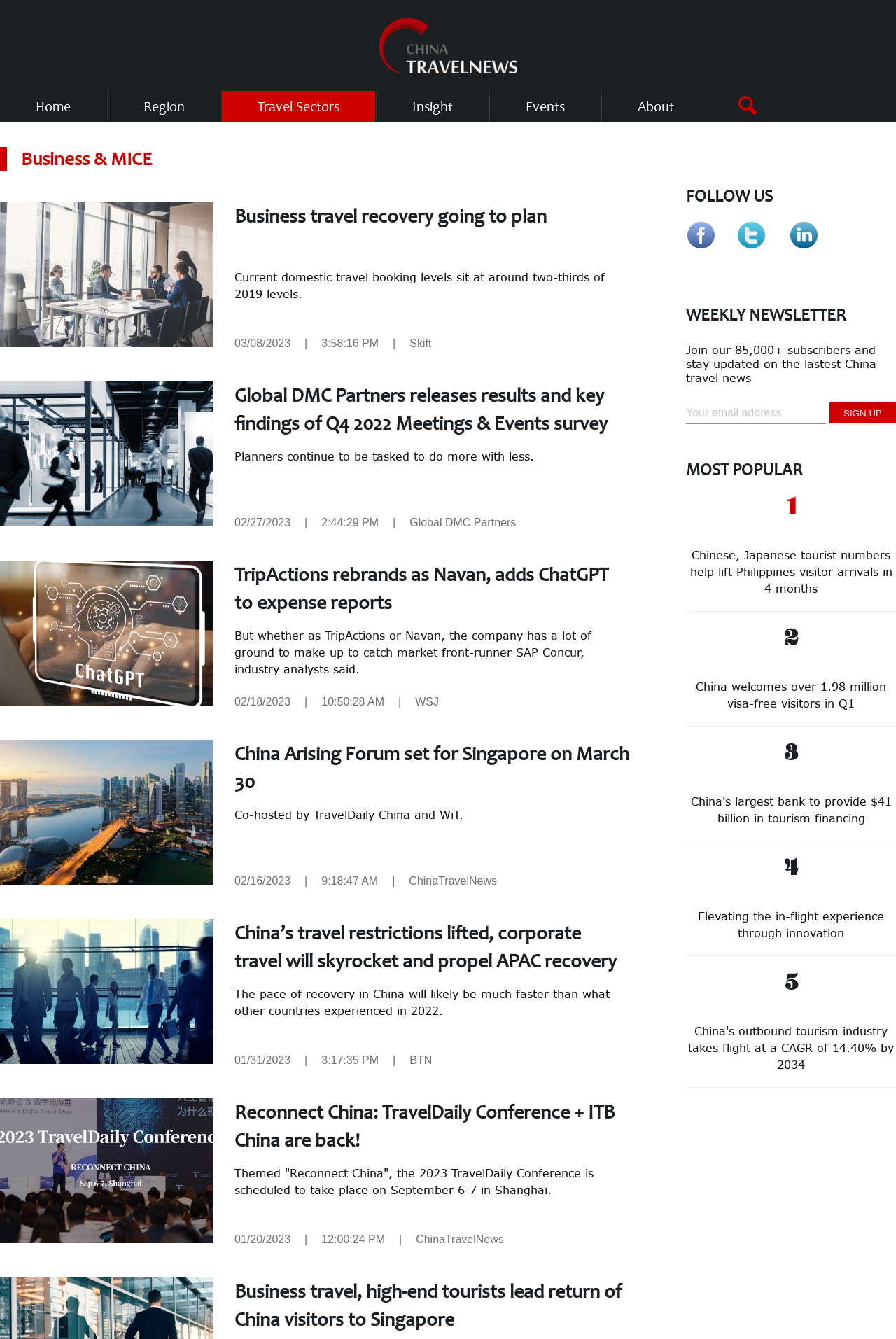Determine the bounding box for the UI element as described: "Home". The coordinates should be represented as four float numbers between 0 and 1, formatted as [left, top, right, bottom].

[0.04, 0.068, 0.079, 0.091]